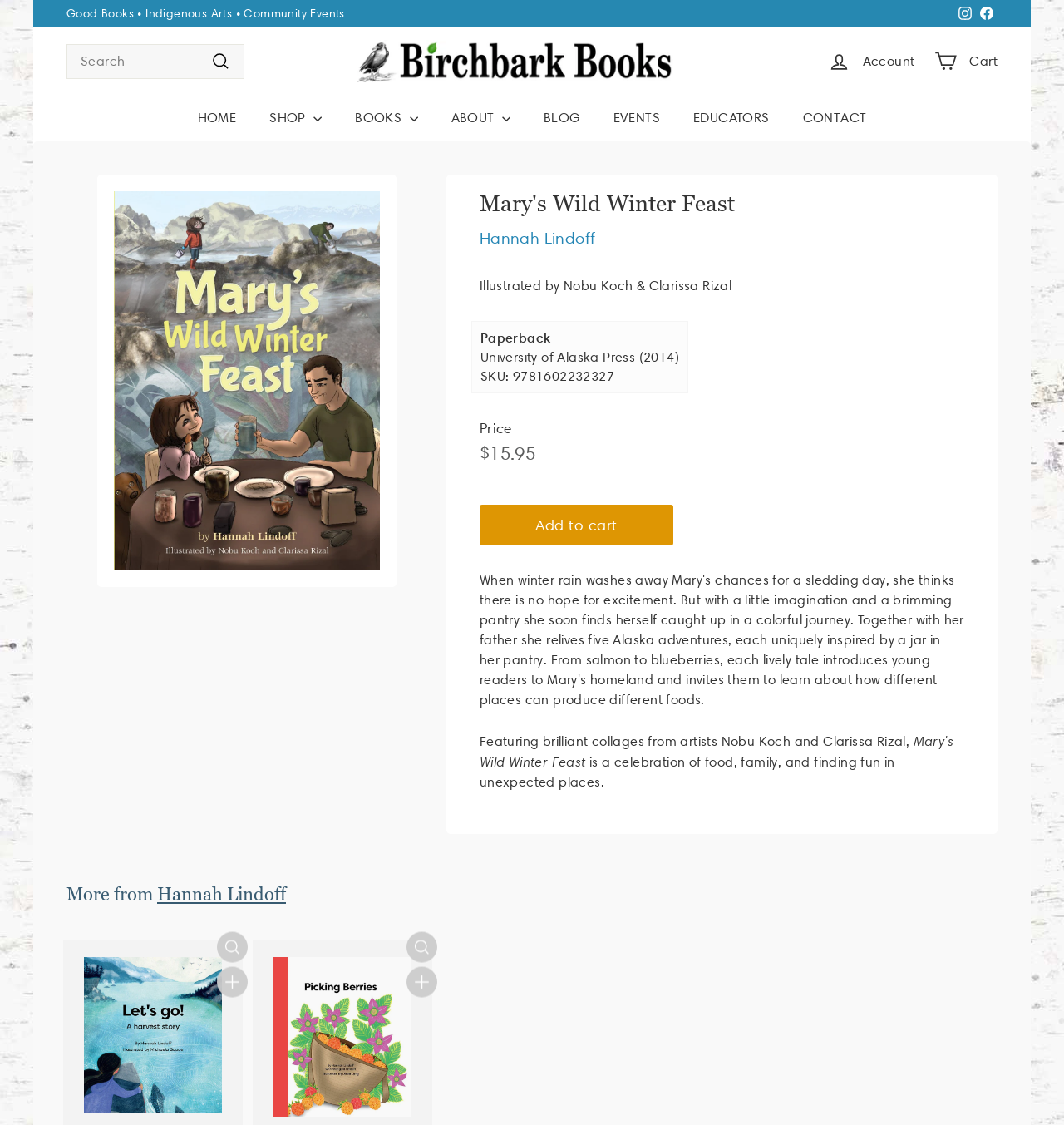Create a full and detailed caption for the entire webpage.

This webpage is about a children's book titled "Mary's Wild Winter Feast" by Hannah Lindoff, available at Birchbark Books. At the top, there is a navigation menu with links to "HOME", "SHOP", "BOOKS", "ABOUT", "BLOG", "EVENTS", "EDUCATORS", and "CONTACT". Below the navigation menu, there is a search bar with a button to submit the search query.

On the left side, there are social media links to Instagram and Facebook, as well as a button to pause a slideshow. Above the book details, there is a header with the title "Birchbark Books" and a link to the website's homepage.

The book details section features an image of the book cover, with a "Zoom" button overlaid on top. Below the image, there is a heading with the book title, followed by the author's name, "Hannah Lindoff", and a link to more information about the author. The book's illustration credits, publisher, publication date, and ISBN are also listed.

The book's price and a call-to-action button to "Add to cart" are displayed prominently. A brief summary of the book is provided, describing it as a celebration of food, family, and finding fun in unexpected places.

At the bottom of the page, there is a section titled "More from Hannah Lindoff", featuring two more book titles by the same author, with images and quick shop buttons.